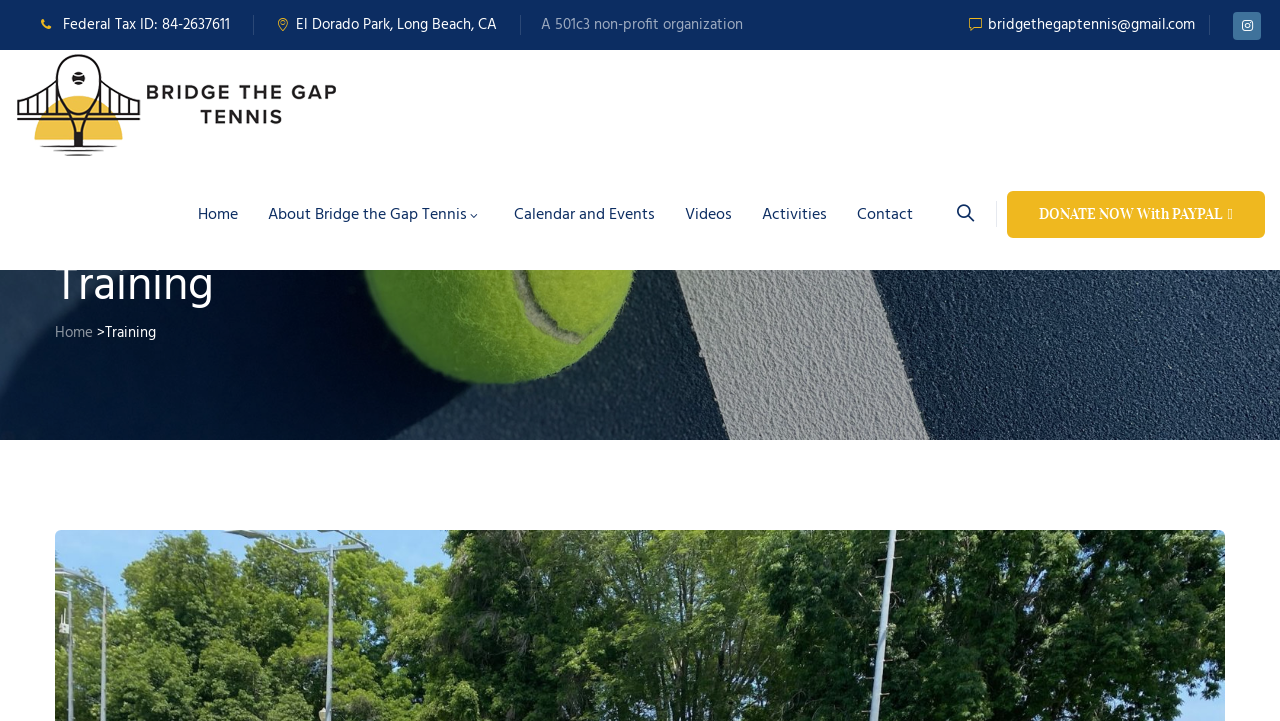What is the primary menu item?
Based on the image, provide your answer in one word or phrase.

Home